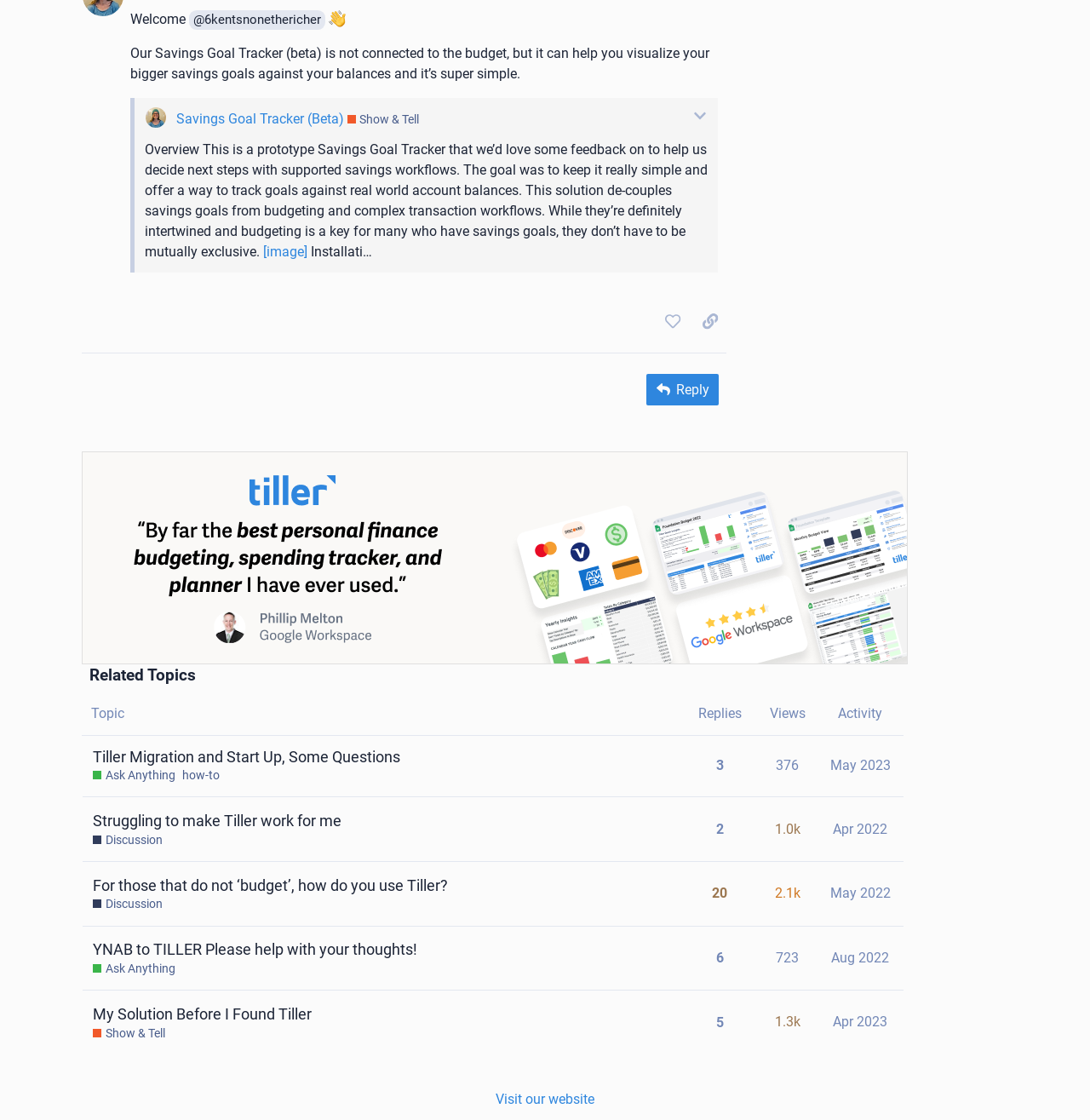Identify the bounding box coordinates for the element that needs to be clicked to fulfill this instruction: "Click the 'Show & Tell' link". Provide the coordinates in the format of four float numbers between 0 and 1: [left, top, right, bottom].

[0.318, 0.099, 0.384, 0.114]